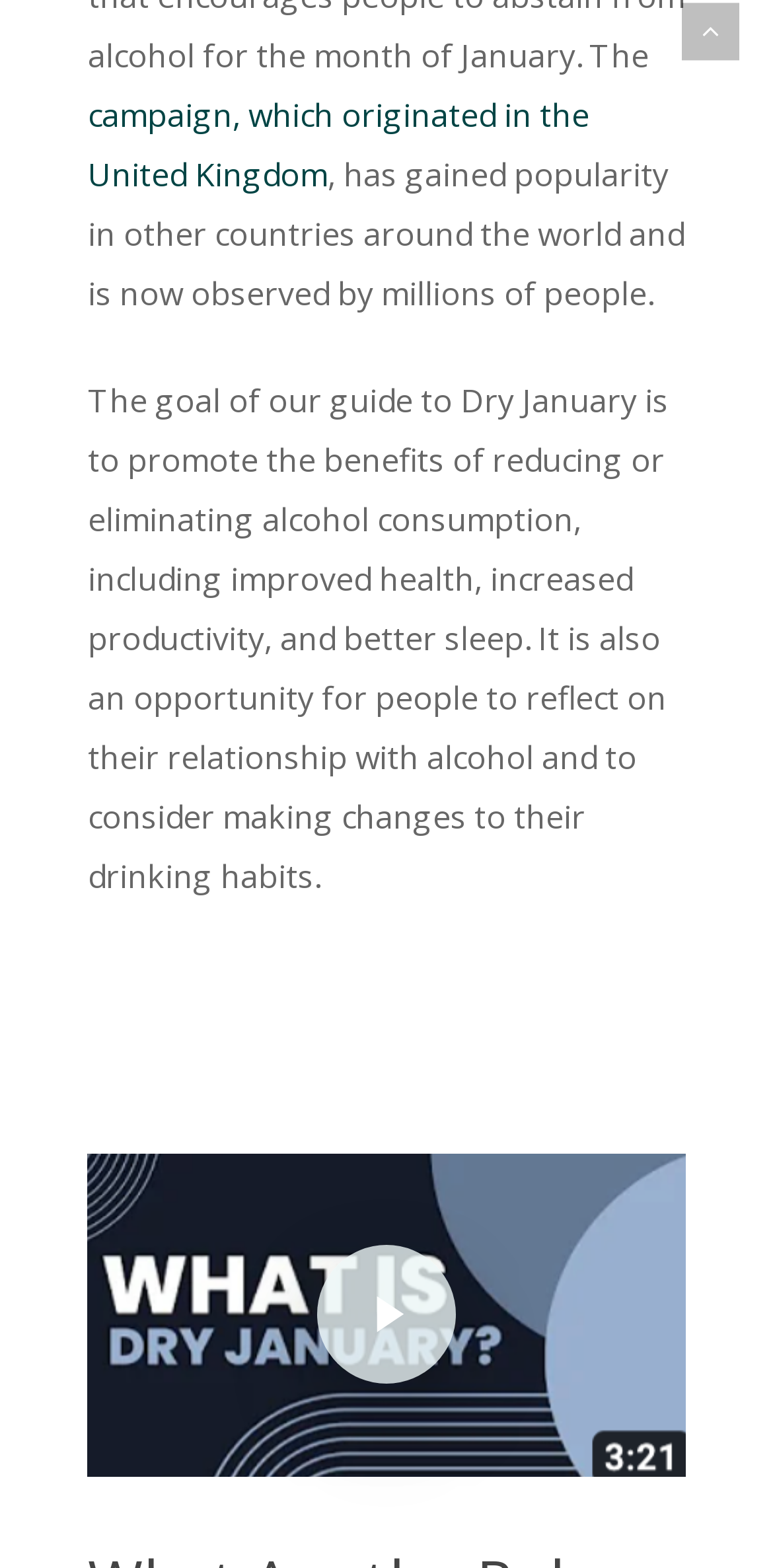Is there a video available on this webpage?
Kindly answer the question with as much detail as you can.

There is a link on the webpage that says 'Play Video', which suggests that a video is available to watch. Additionally, there is an image associated with the video link, which further supports the presence of a video on the webpage.